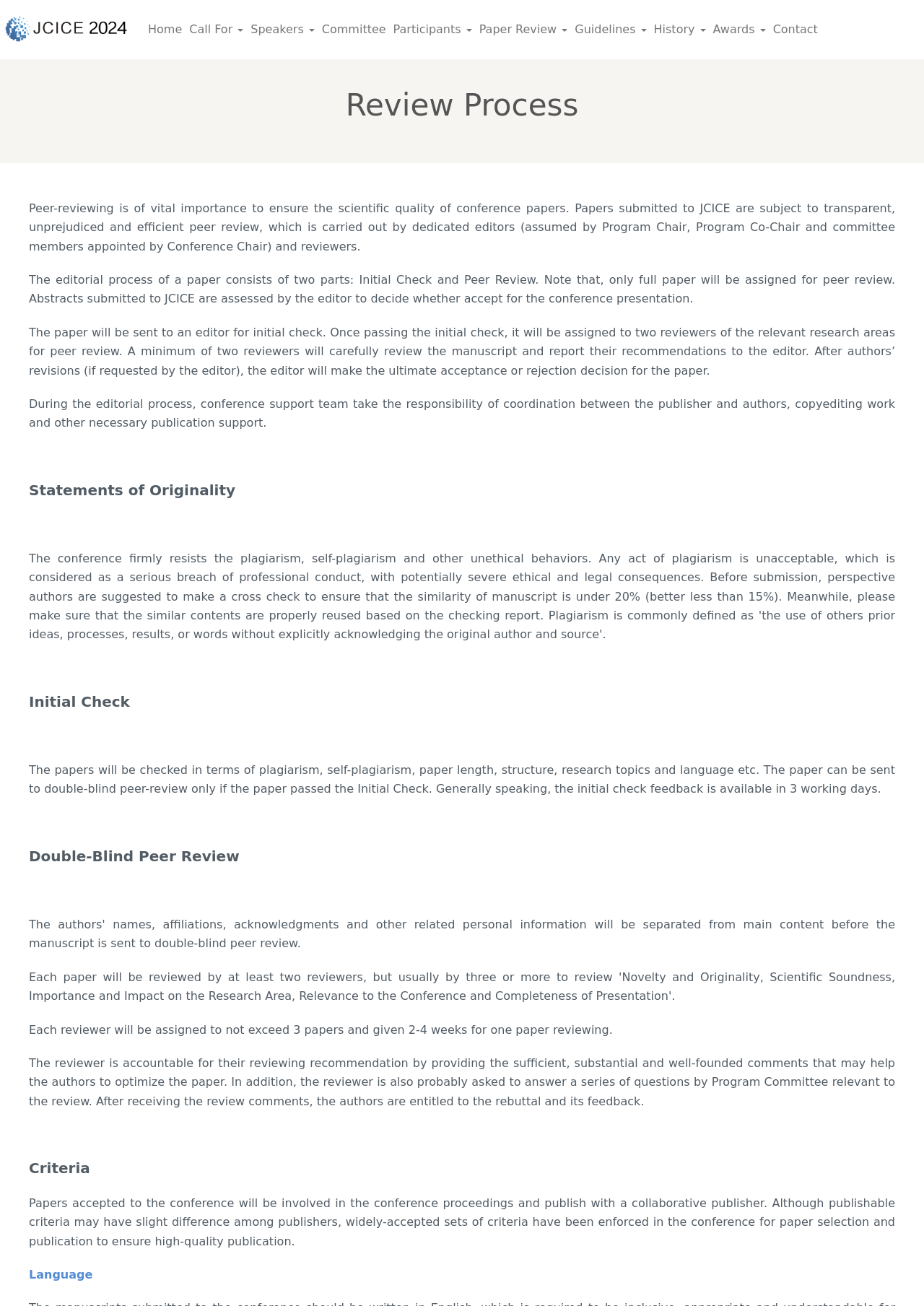Determine the bounding box coordinates of the target area to click to execute the following instruction: "Click on the 'Home' link."

[0.156, 0.0, 0.201, 0.045]